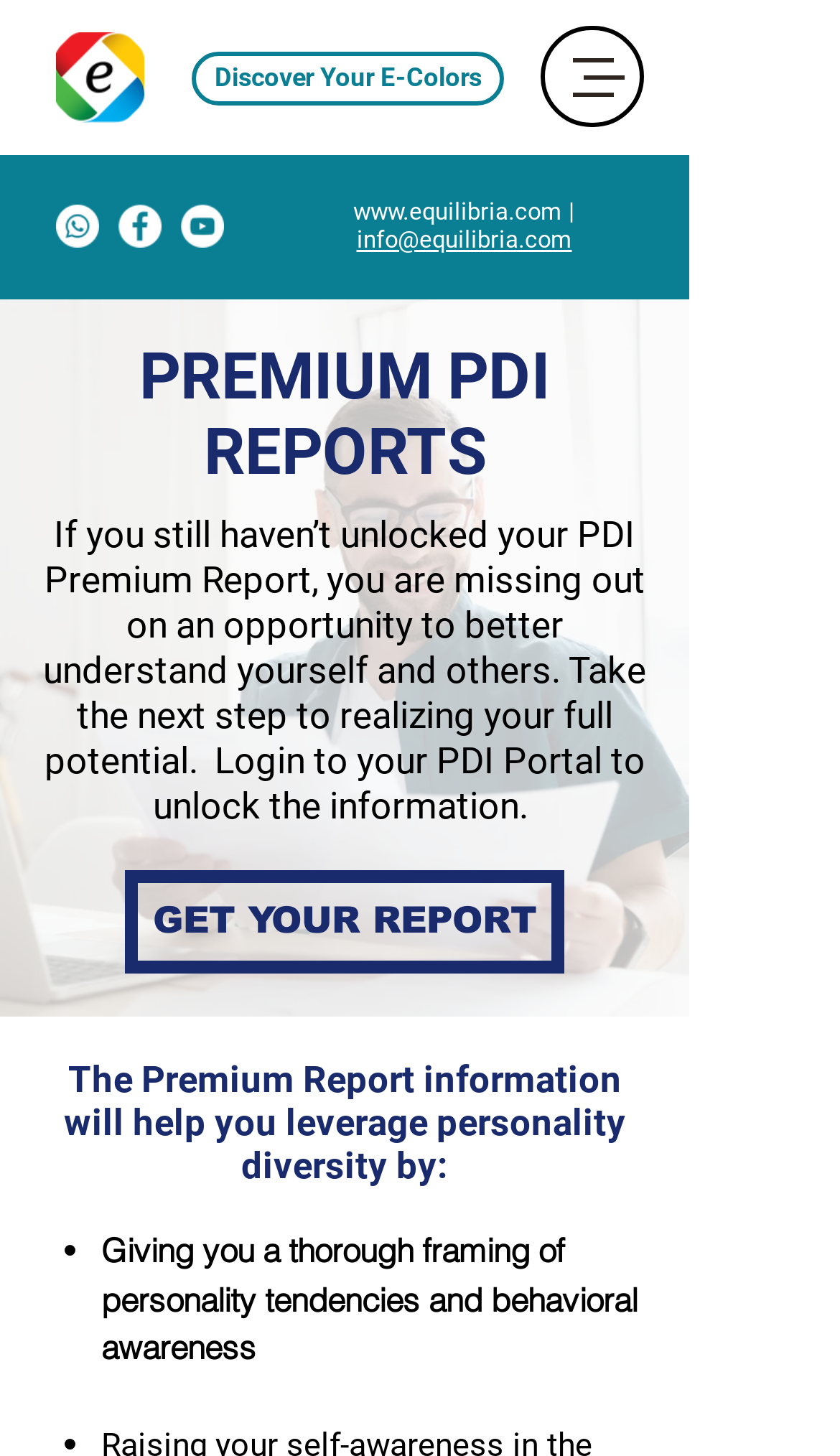Please identify the coordinates of the bounding box that should be clicked to fulfill this instruction: "Visit Facebook page".

[0.141, 0.141, 0.192, 0.17]